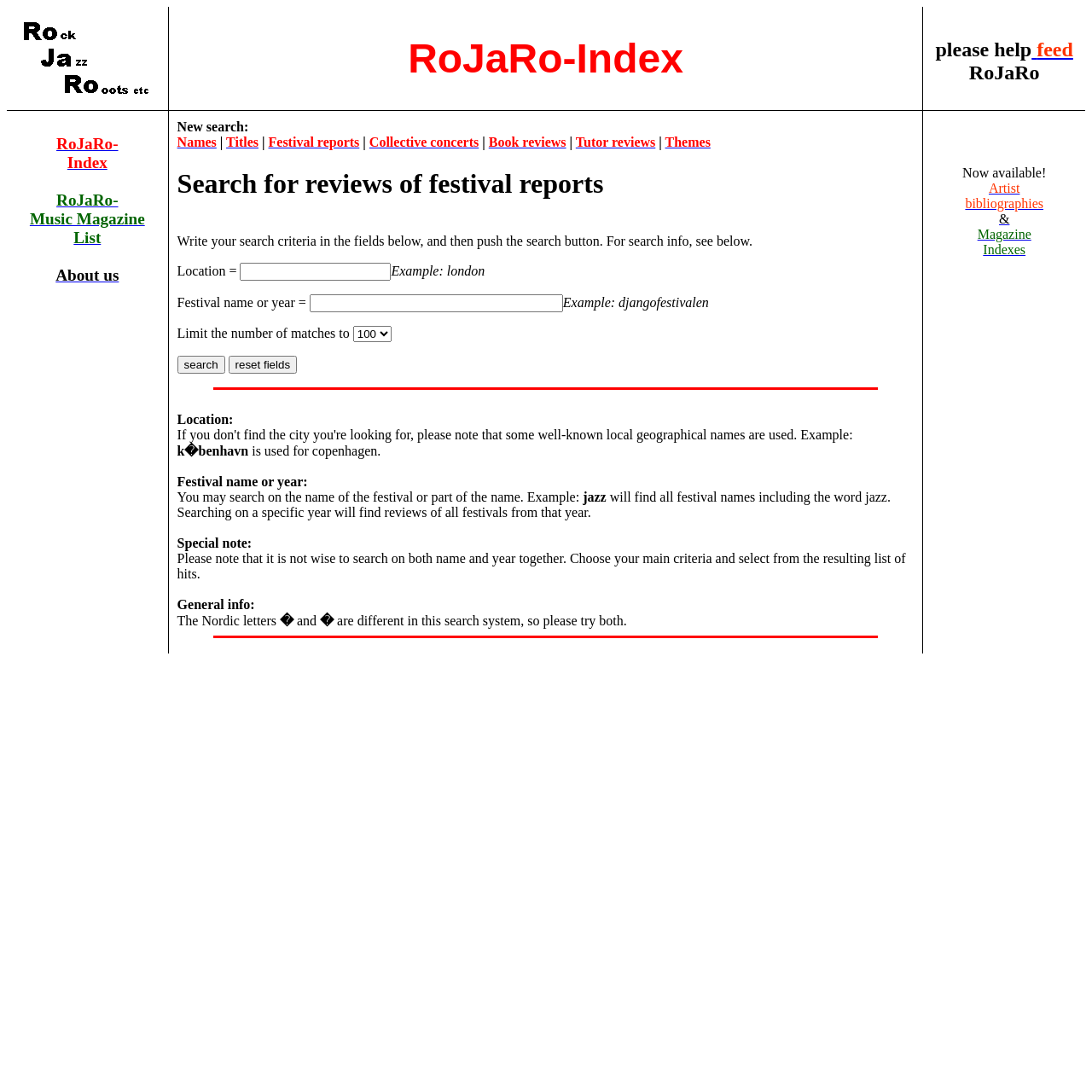Describe all the key features of the webpage in detail.

The webpage is titled "RoJaRo-Index" and appears to be a search portal for festival reviews and music-related content. At the top, there is a table with three grid cells. The first cell contains a link and an image, while the second cell displays the title "RoJaRo-Index" and a heading that says "please help feed RoJaRo" with a link to "feed" and the text "RoJaRo". The third cell contains a heading with the same text as the title.

Below the top table, there is a larger table with two rows. The first row has two grid cells. The first cell contains links to "RoJaRo- Index", "RoJaRo- Music Magazine List", and "About us". The second cell is a search form with fields for location, festival name or year, and a limit for the number of matches. There are also buttons for searching and resetting the fields.

The search form is accompanied by explanatory text, which provides guidance on how to use the search function. This includes information on how to search for festival names, years, and locations, as well as a note about the Nordic letters "å" and "å" being different in the search system.

To the right of the search form, there is a section with the heading "Now available!" and a link to "Artist bibliographies & Magazine Indexes". This section appears to be promoting a new feature or resource.

Overall, the webpage is focused on providing a search function for festival reviews and music-related content, with additional resources and features available.